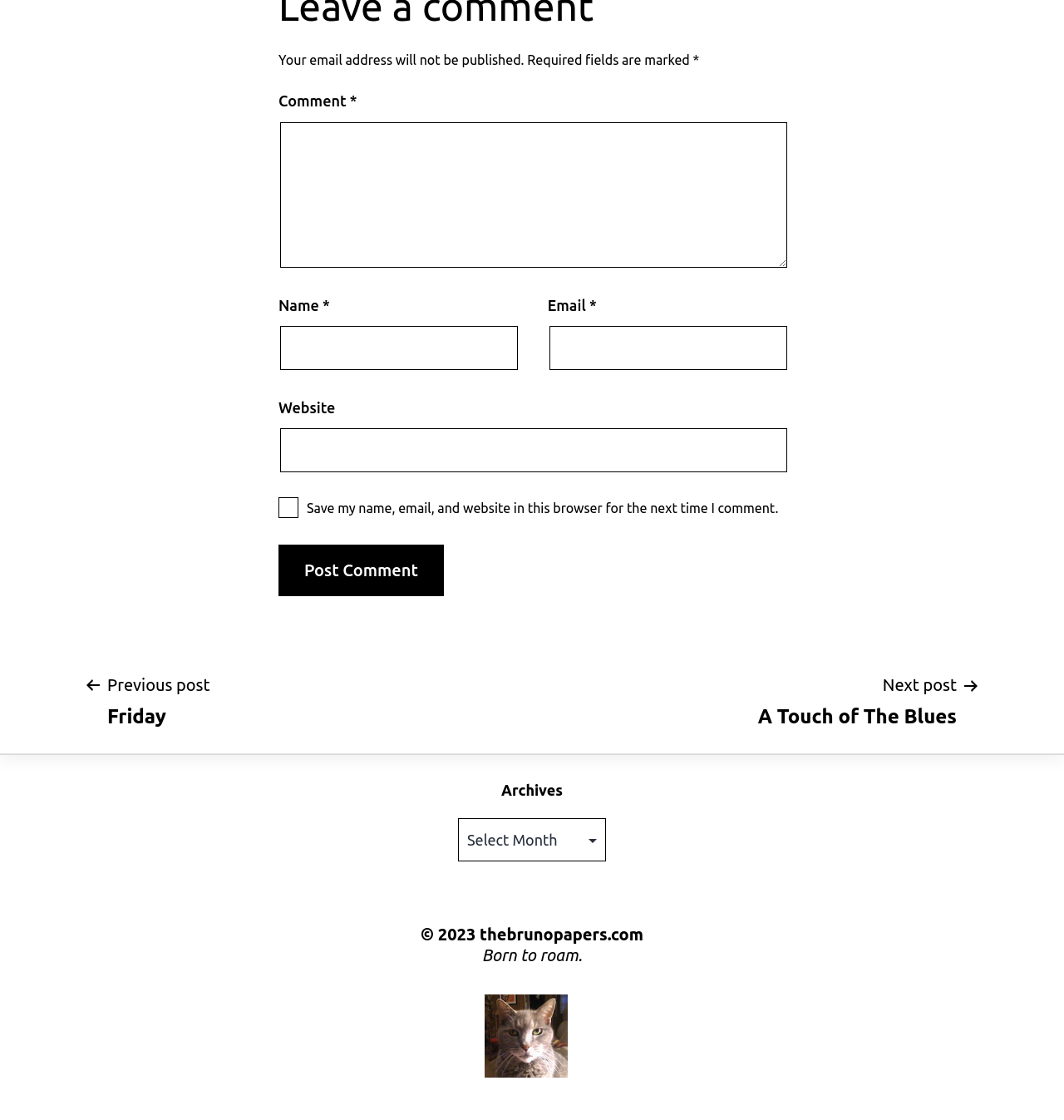Find the bounding box coordinates for the element that must be clicked to complete the instruction: "Input your email". The coordinates should be four float numbers between 0 and 1, indicated as [left, top, right, bottom].

[0.516, 0.291, 0.74, 0.33]